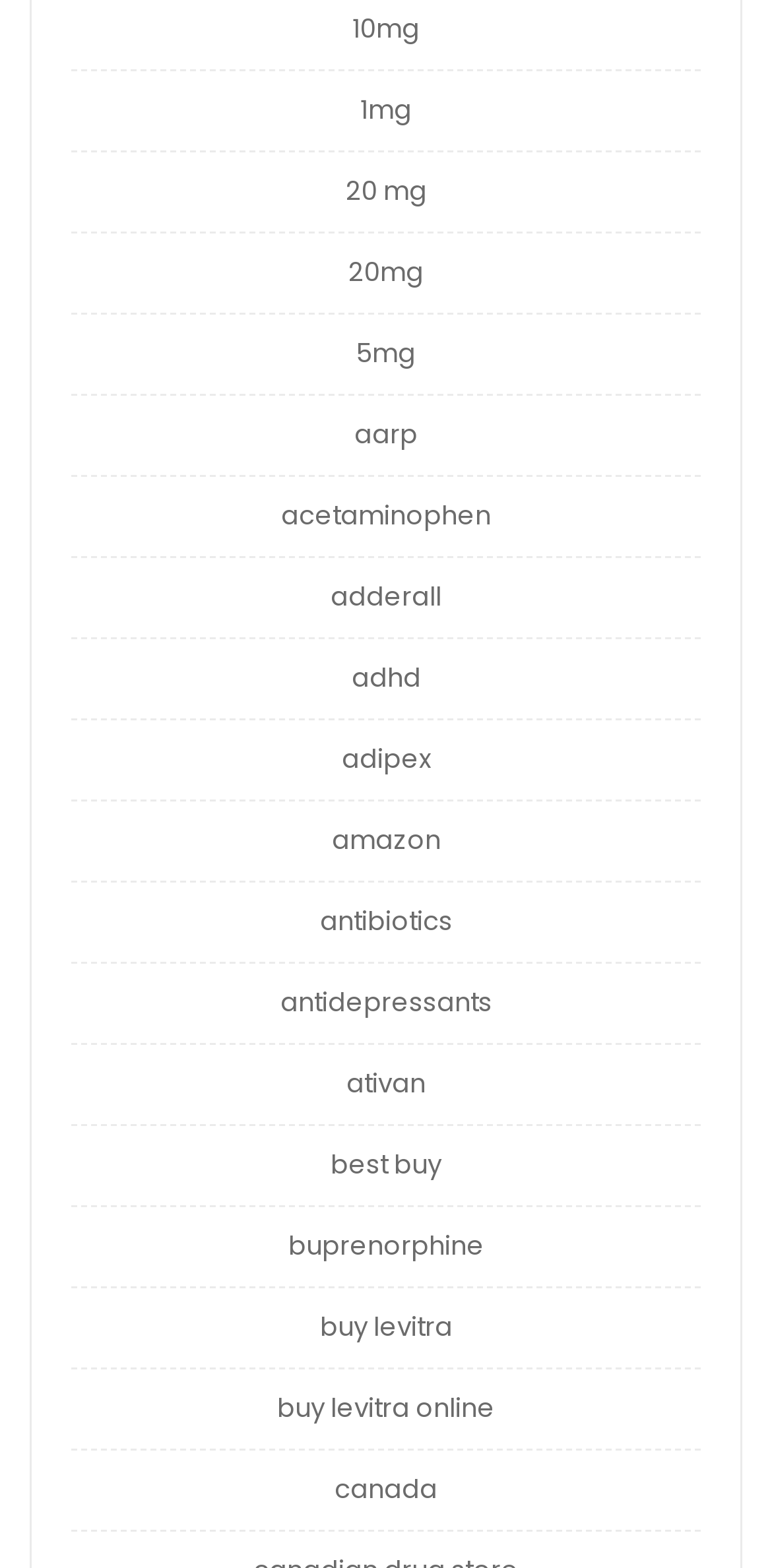Pinpoint the bounding box coordinates of the element to be clicked to execute the instruction: "search for levitra".

[0.414, 0.835, 0.586, 0.859]